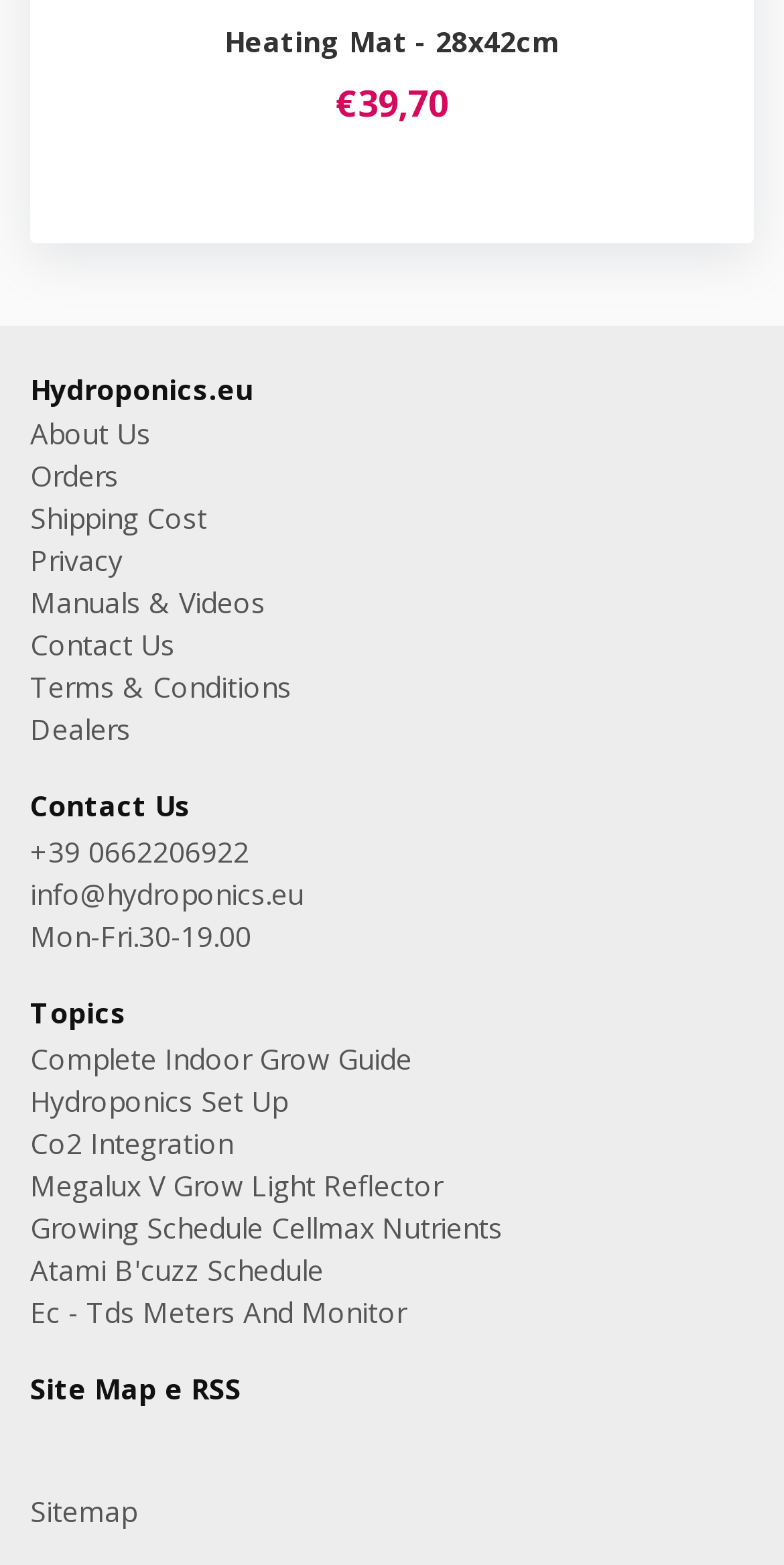Provide the bounding box for the UI element matching this description: "Megalux V Grow Light Reflector".

[0.038, 0.745, 0.564, 0.769]